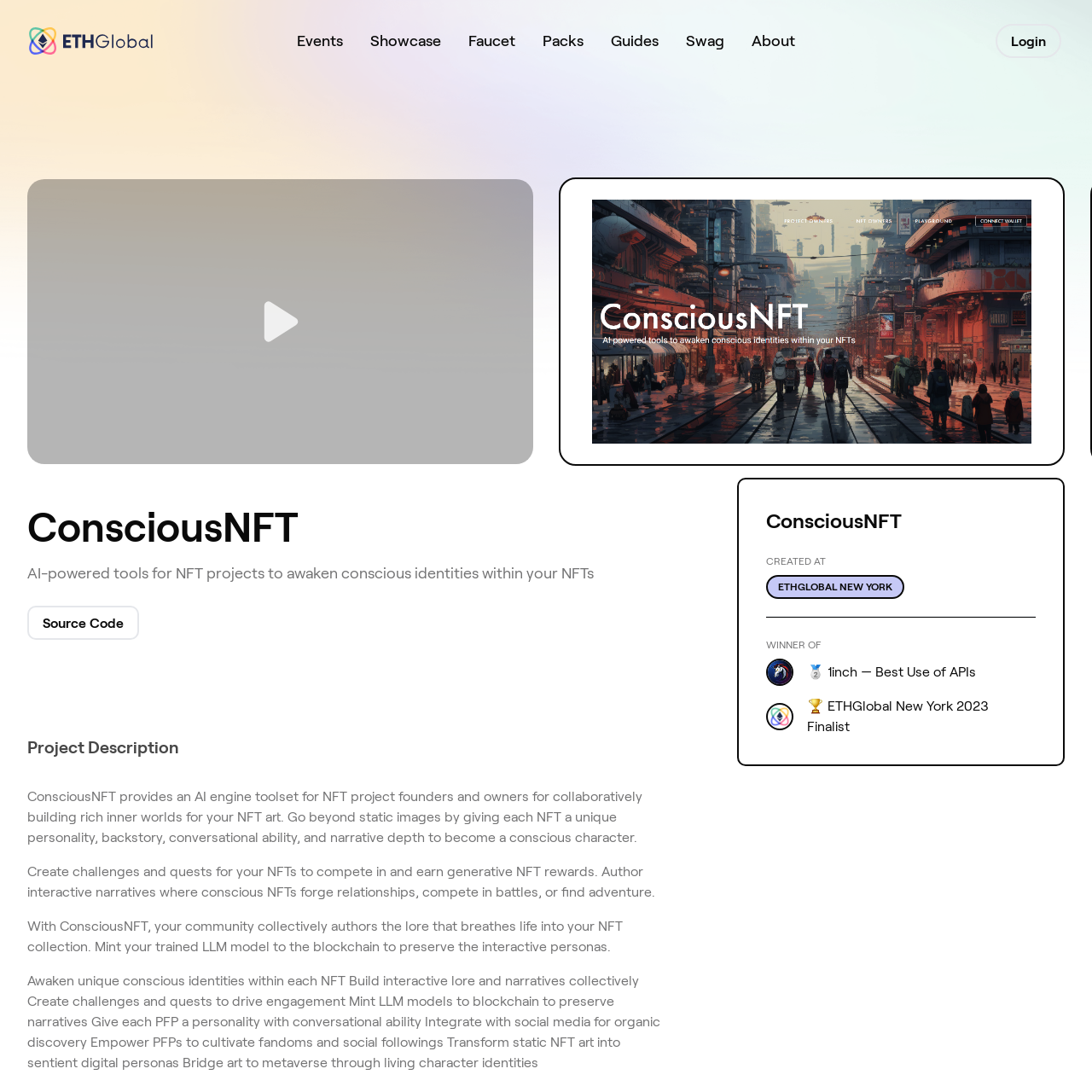Offer an in-depth description of the picture located within the red frame.

The image serves as a prominent screenshot associated with the "ConsciousNFT" project, featured on a webpage titled "ConsciousNFT | ETHGlobal." This project focuses on harnessing AI-powered tools to revolutionize the NFT landscape by fostering the creation of nuanced identities and narratives within NFT art. The visual highlights the dynamism of the project, showcasing an innovative approach where NFTs can possess unique personalities and deeper storytelling elements, which transforms them from mere digital assets into engaging characters that participate in interactive worlds.